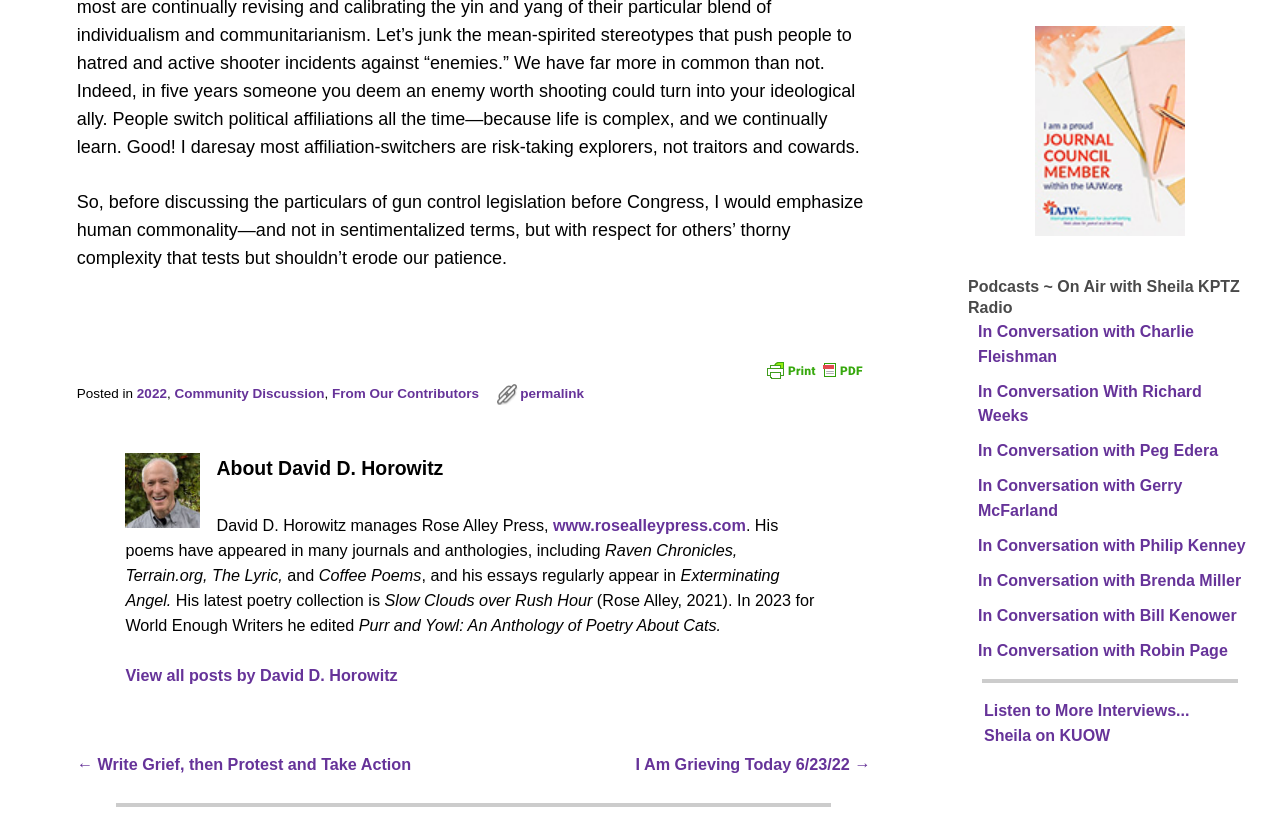Who is the author of the post?
Look at the image and construct a detailed response to the question.

The author of the post is mentioned in the footer section of the webpage, where it says 'About David D. Horowitz' and provides a brief bio of the author.